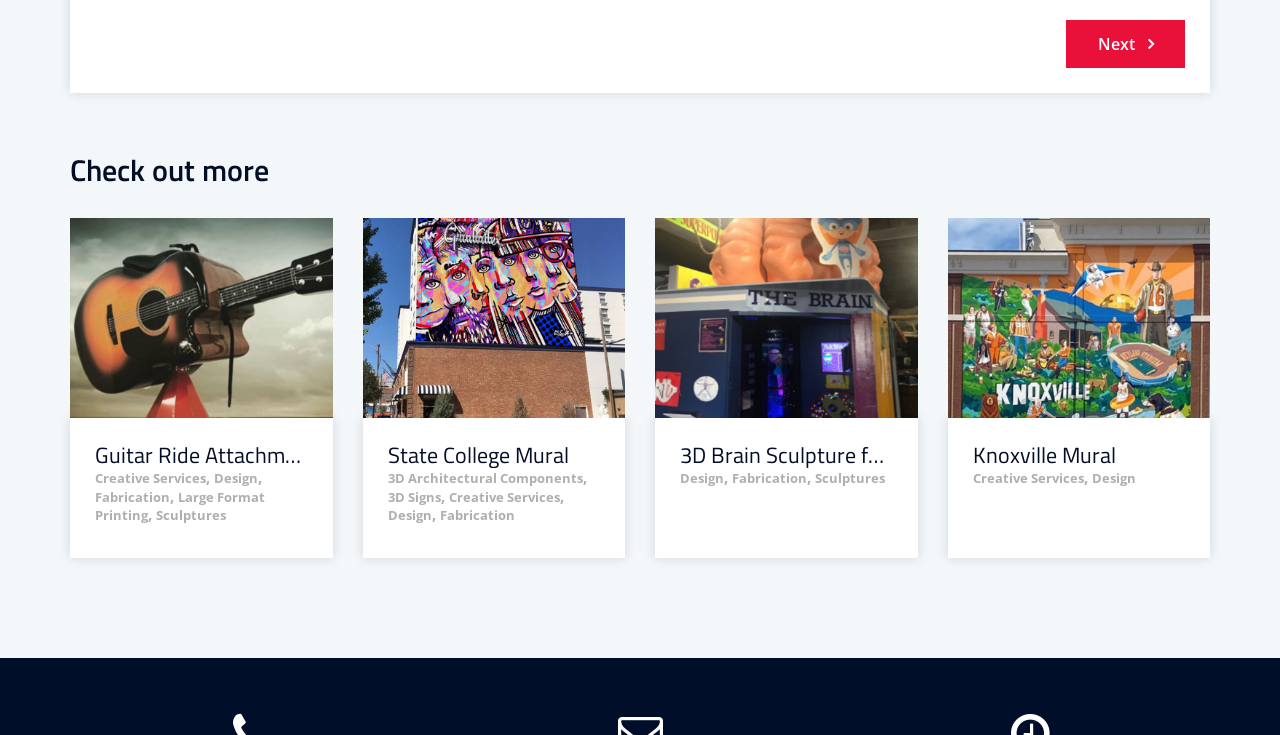Bounding box coordinates are specified in the format (top-left x, top-left y, bottom-right x, bottom-right y). All values are floating point numbers bounded between 0 and 1. Please provide the bounding box coordinate of the region this sentence describes: Creative Services

[0.35, 0.663, 0.437, 0.688]